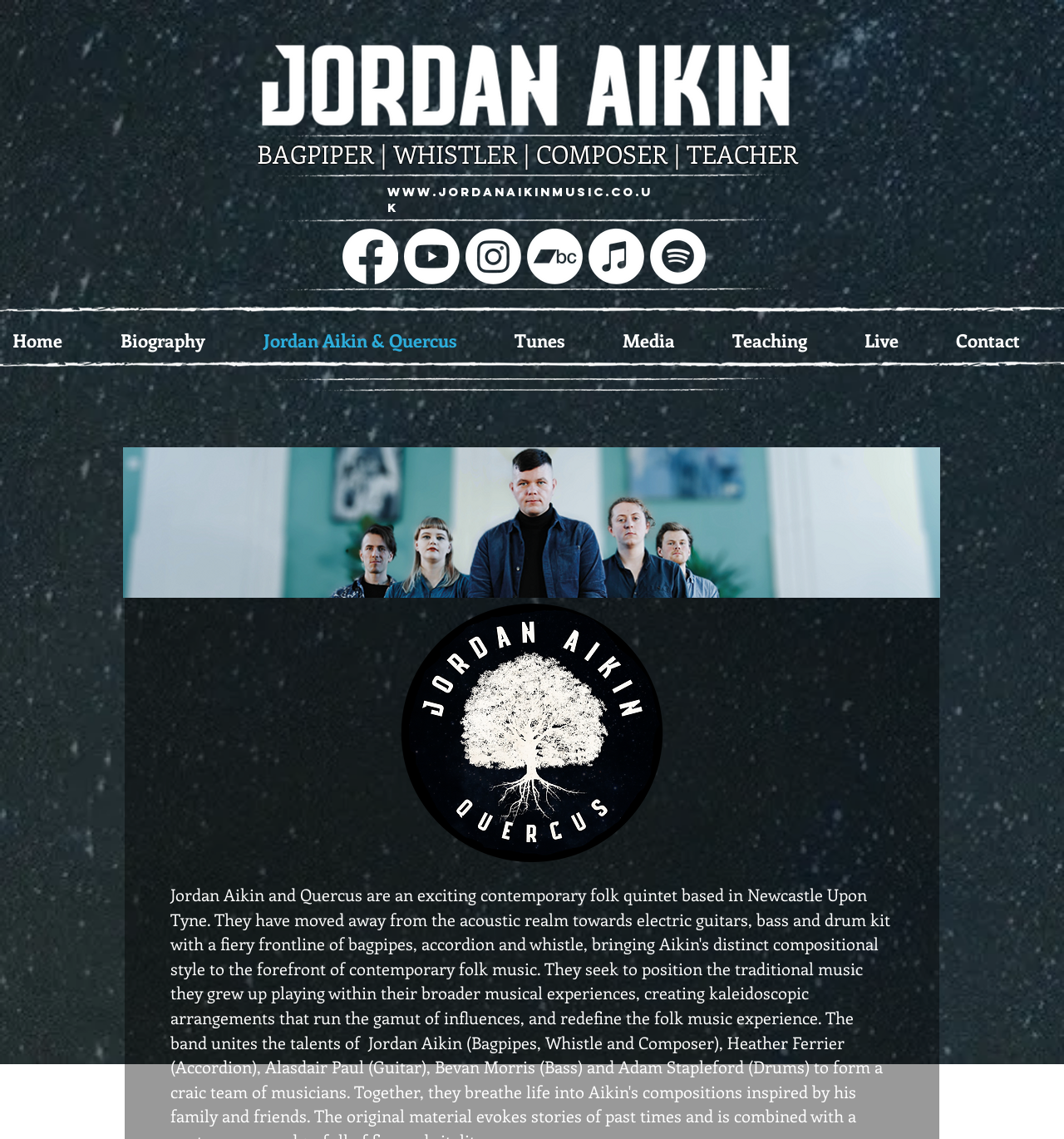Determine the bounding box coordinates for the area that should be clicked to carry out the following instruction: "View the Tissue Making Machine product".

None